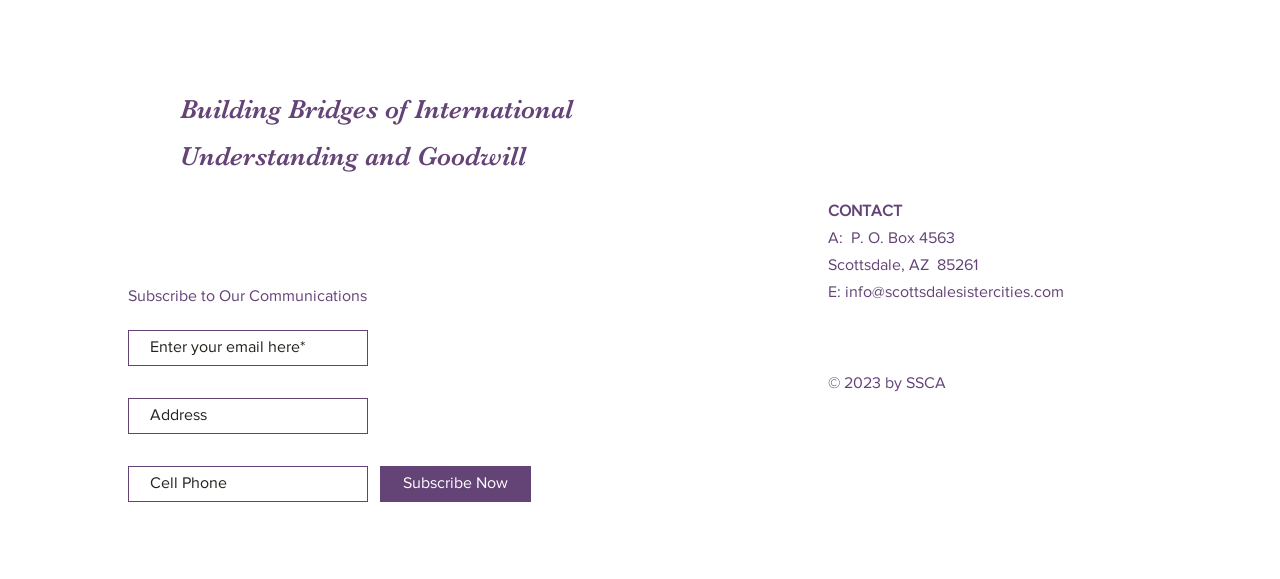Based on the image, provide a detailed response to the question:
What is the organization's mission?

The mission of the organization is stated in the static text at the top of the webpage, which reads 'Building Bridges of International Understanding and Goodwill'.